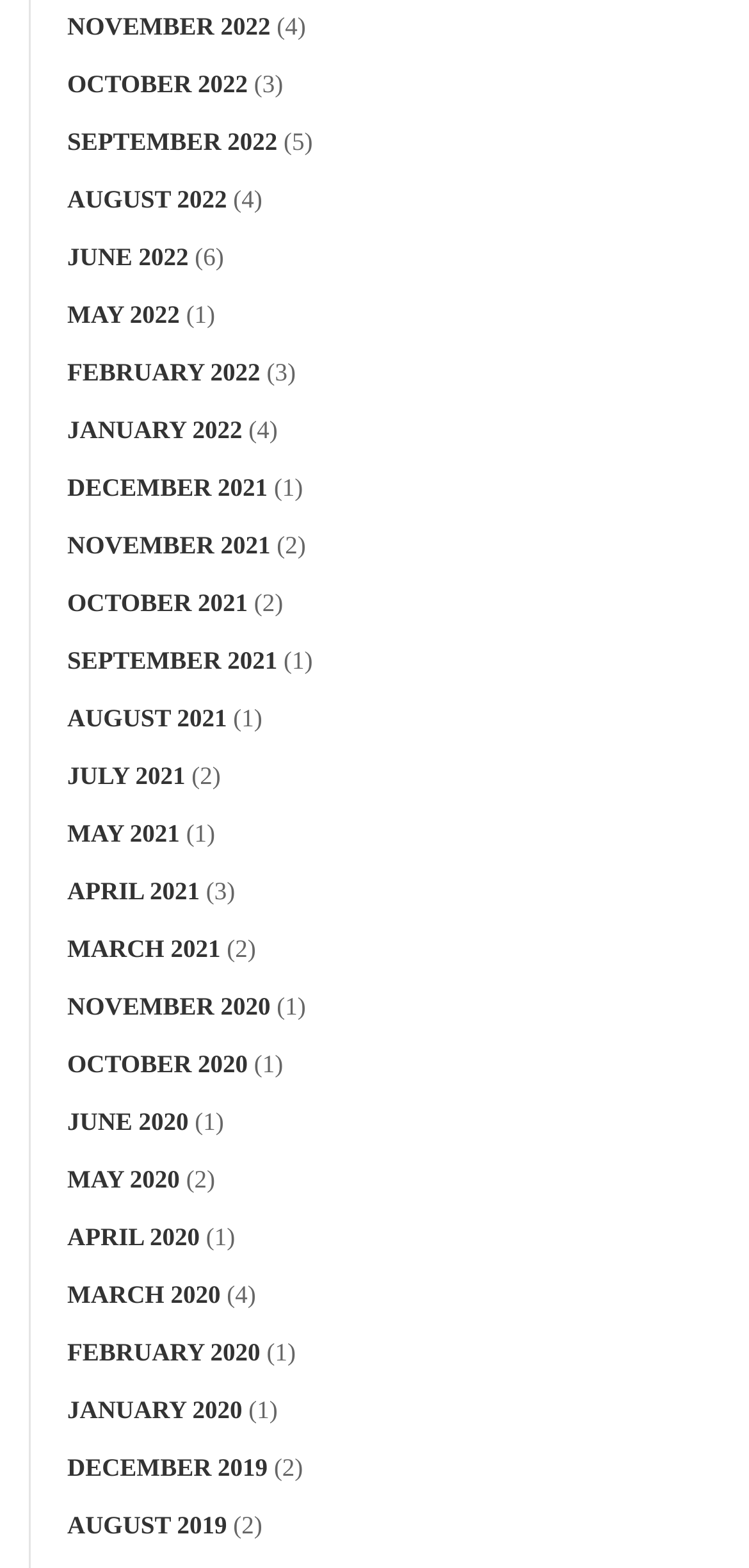Please identify the bounding box coordinates of the clickable region that I should interact with to perform the following instruction: "View August 2022". The coordinates should be expressed as four float numbers between 0 and 1, i.e., [left, top, right, bottom].

[0.09, 0.118, 0.303, 0.136]